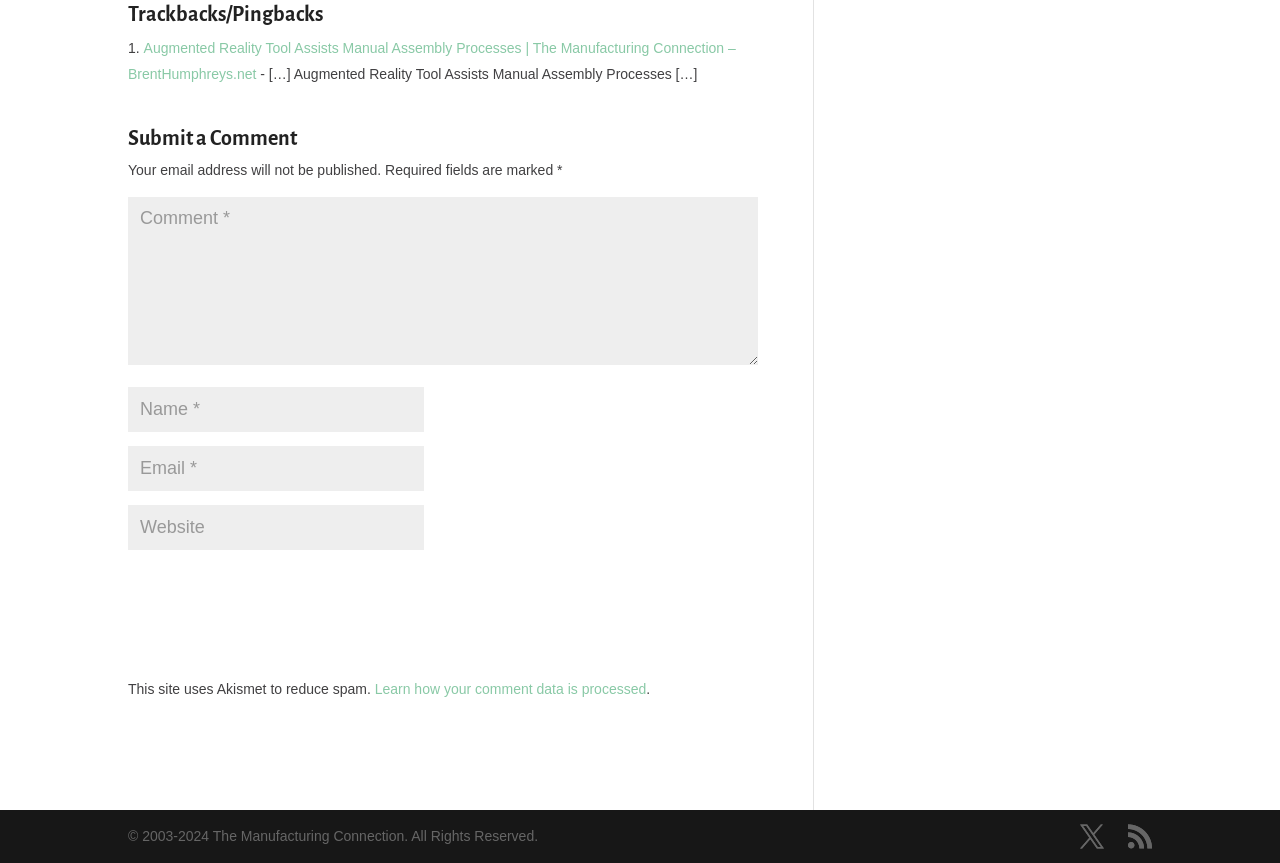Can you find the bounding box coordinates for the UI element given this description: "RSS"? Provide the coordinates as four float numbers between 0 and 1: [left, top, right, bottom].

[0.881, 0.955, 0.9, 0.985]